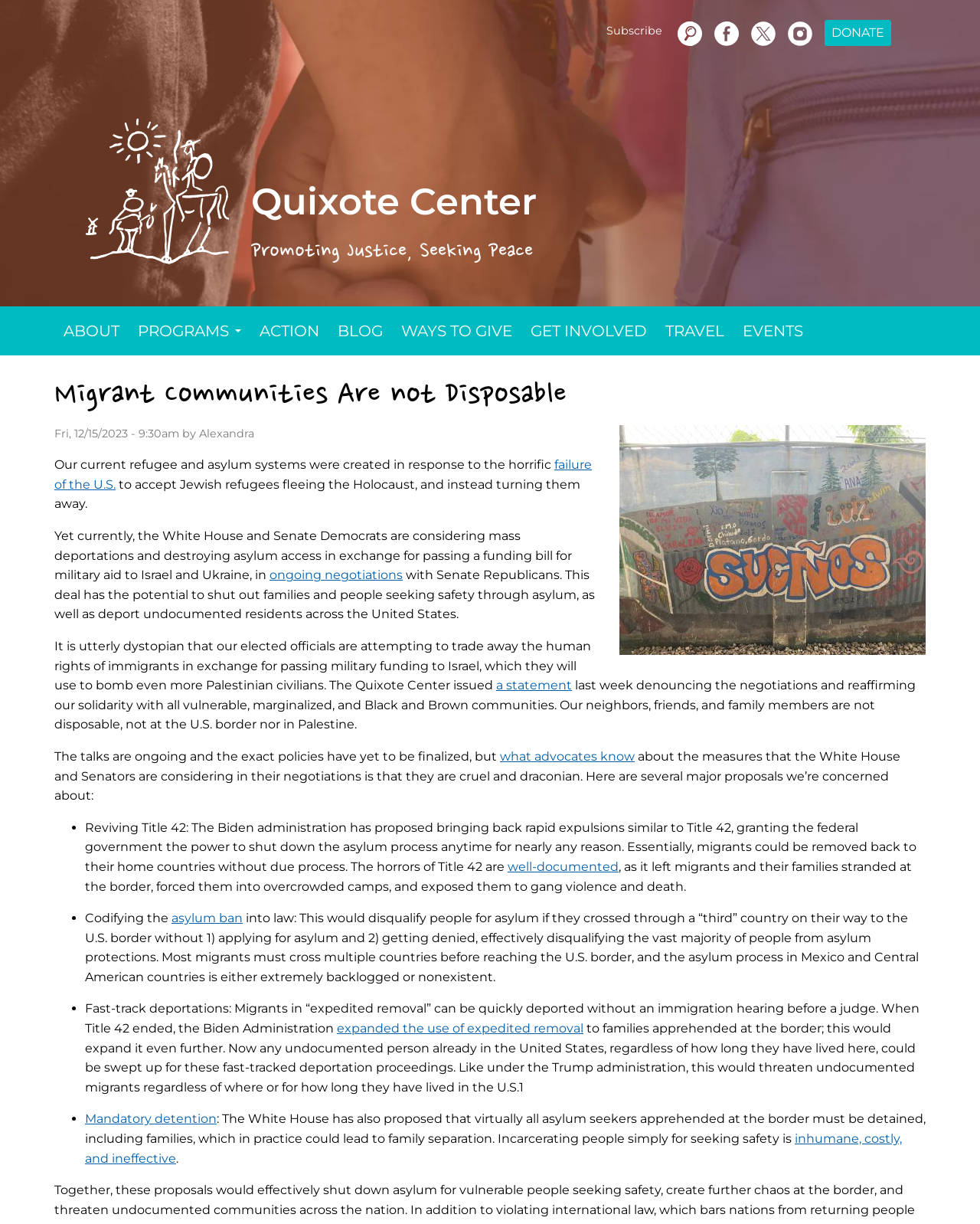Refer to the image and provide an in-depth answer to the question: 
What is the topic of the article?

The topic of the article can be inferred from the text content of the webpage, which discusses the current refugee and asylum systems, and the potential changes to these systems.